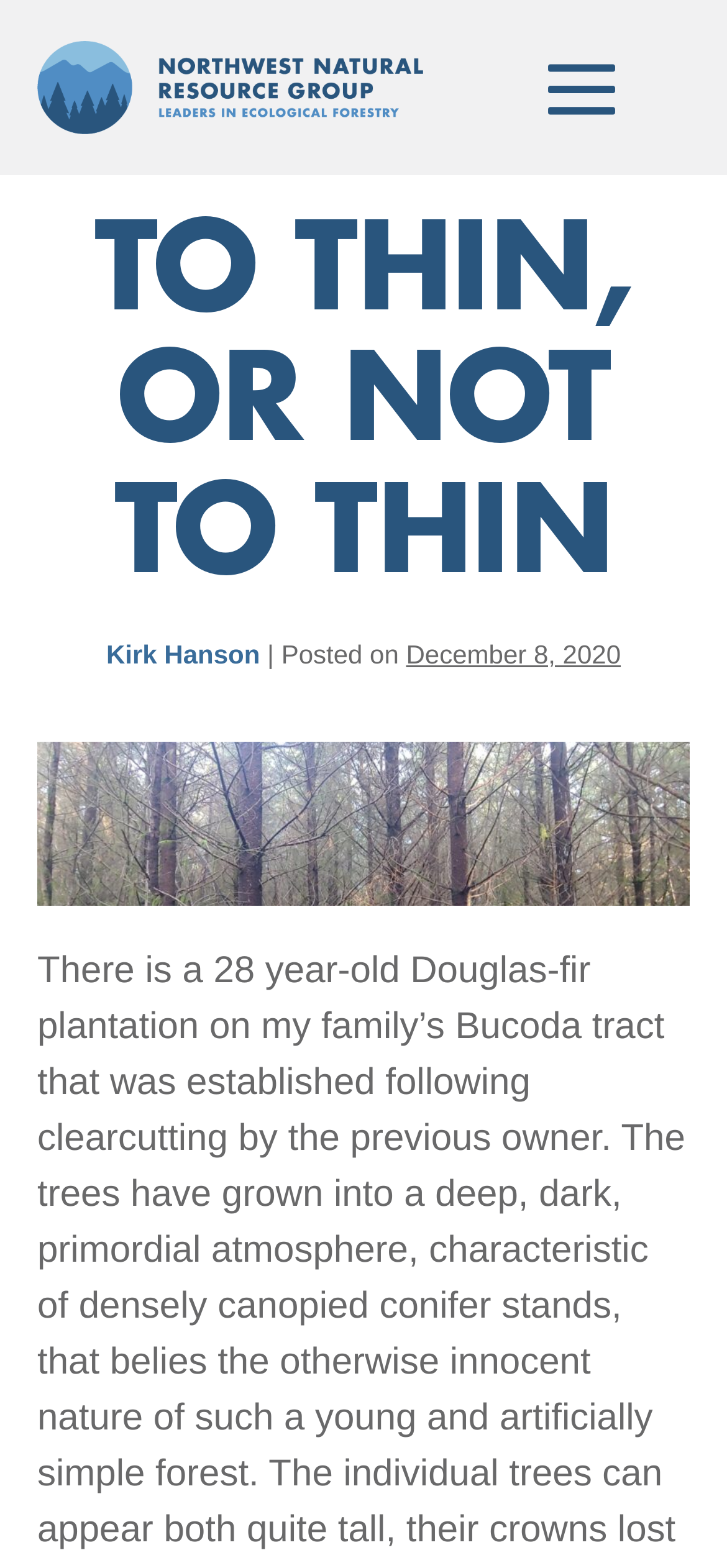What is the name of the organization?
Refer to the image and provide a thorough answer to the question.

I found the organization's name by looking at the top section of the webpage, where I saw a link with the text 'Northwest Natural Resource Group', which is likely the name of the organization.